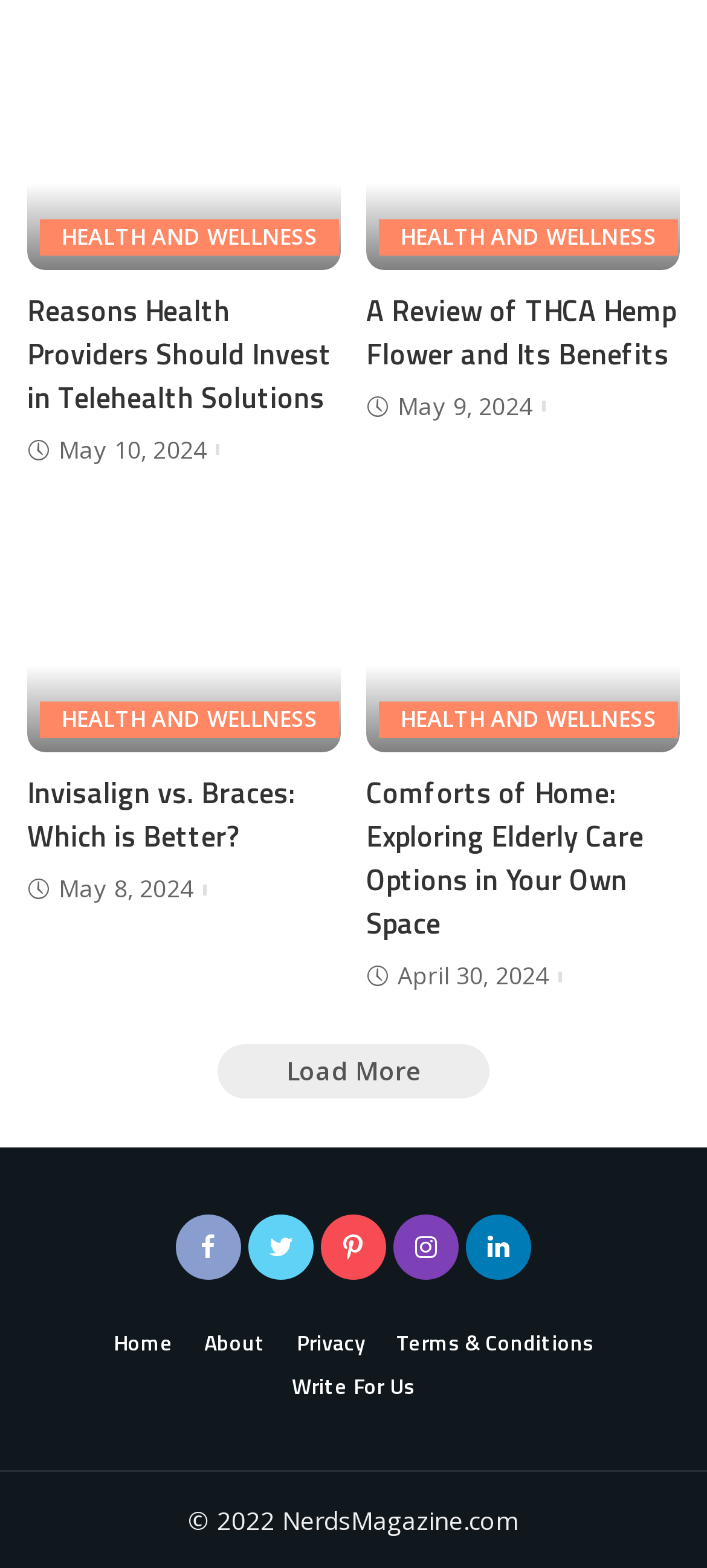Pinpoint the bounding box coordinates of the element to be clicked to execute the instruction: "Learn about Space Science & Observation Technologies".

None